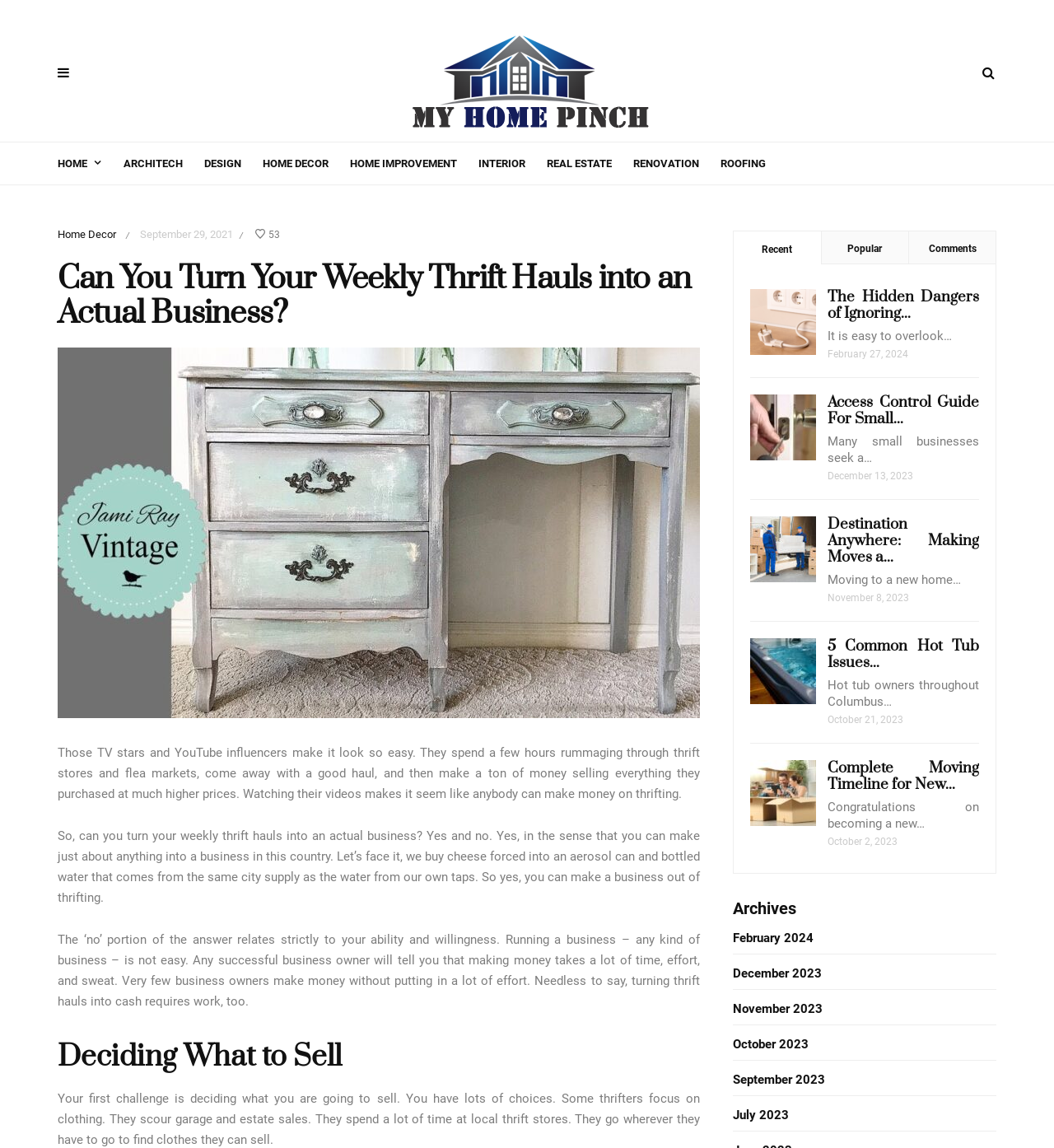Specify the bounding box coordinates of the element's region that should be clicked to achieve the following instruction: "Visit the 'Outlet Repairs' page". The bounding box coordinates consist of four float numbers between 0 and 1, in the format [left, top, right, bottom].

[0.712, 0.273, 0.774, 0.286]